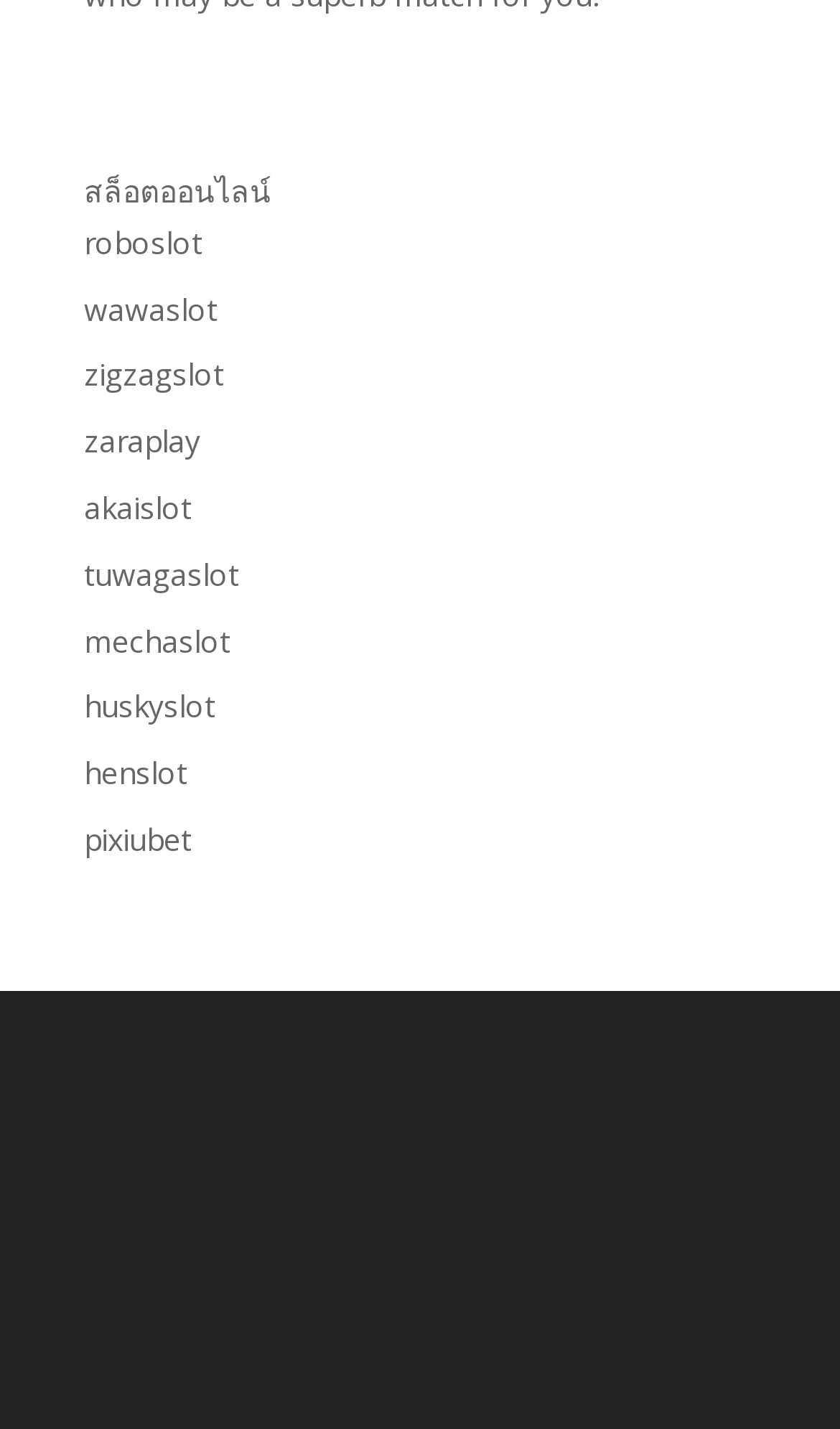Are the links arranged vertically?
Answer briefly with a single word or phrase based on the image.

Yes